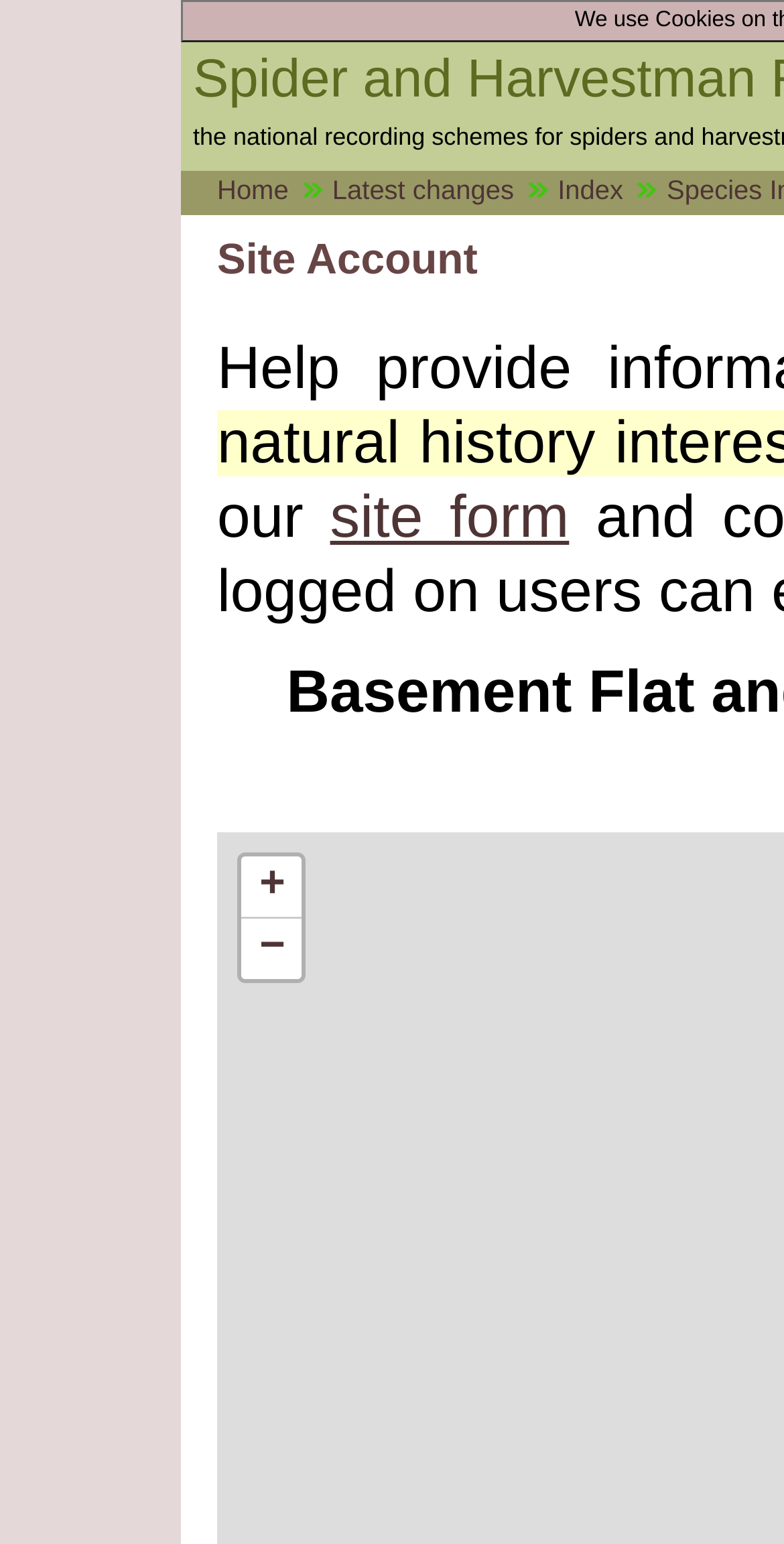Explain in detail what is displayed on the webpage.

The webpage is about a site account, specifically a basement flat and garden located on Worrall Road in Bristol. At the top, there are three links: "Home", "Latest changes", and "Index", positioned horizontally next to each other. Below these links, there is a "site form" link. 

On the page, there are two buttons, "Zoom in" and "Zoom out", placed vertically next to each other, and they are positioned below the "site form" link. The "Zoom in" button has a "+" symbol, and the "Zoom out" button has a "−" symbol.